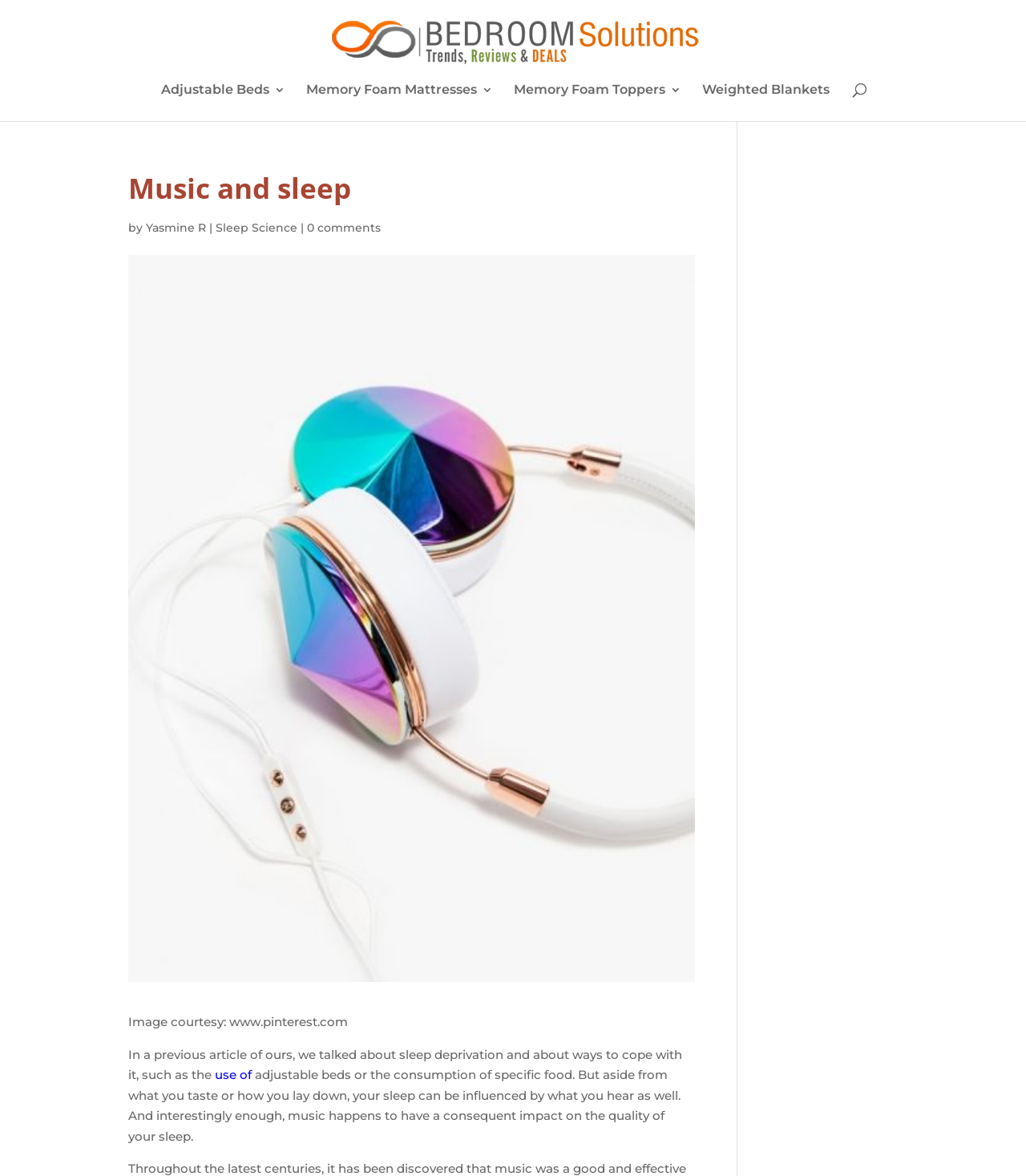What is the topic of the article?
Based on the visual, give a brief answer using one word or a short phrase.

Music and sleep